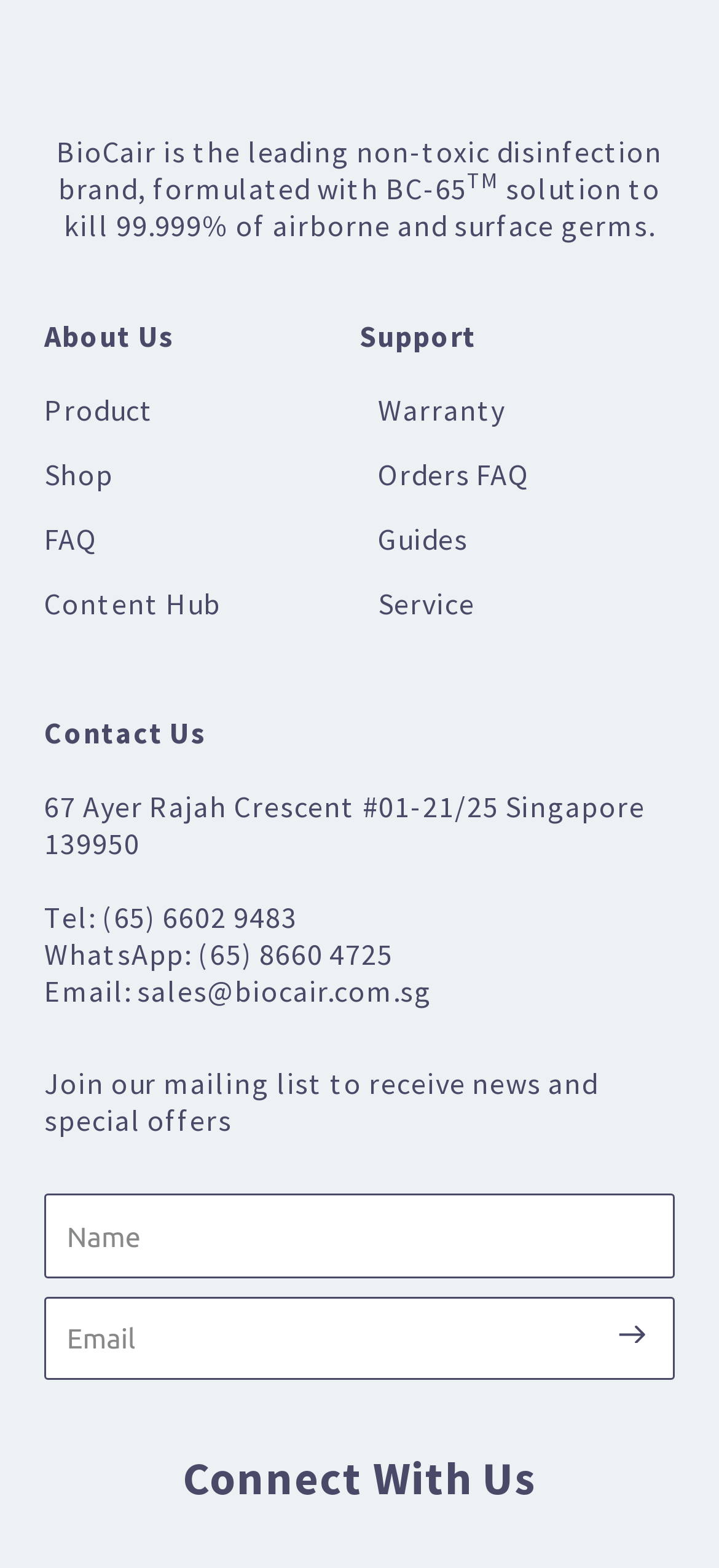Please provide the bounding box coordinates for the element that needs to be clicked to perform the following instruction: "Click on Product". The coordinates should be given as four float numbers between 0 and 1, i.e., [left, top, right, bottom].

[0.062, 0.25, 0.5, 0.273]